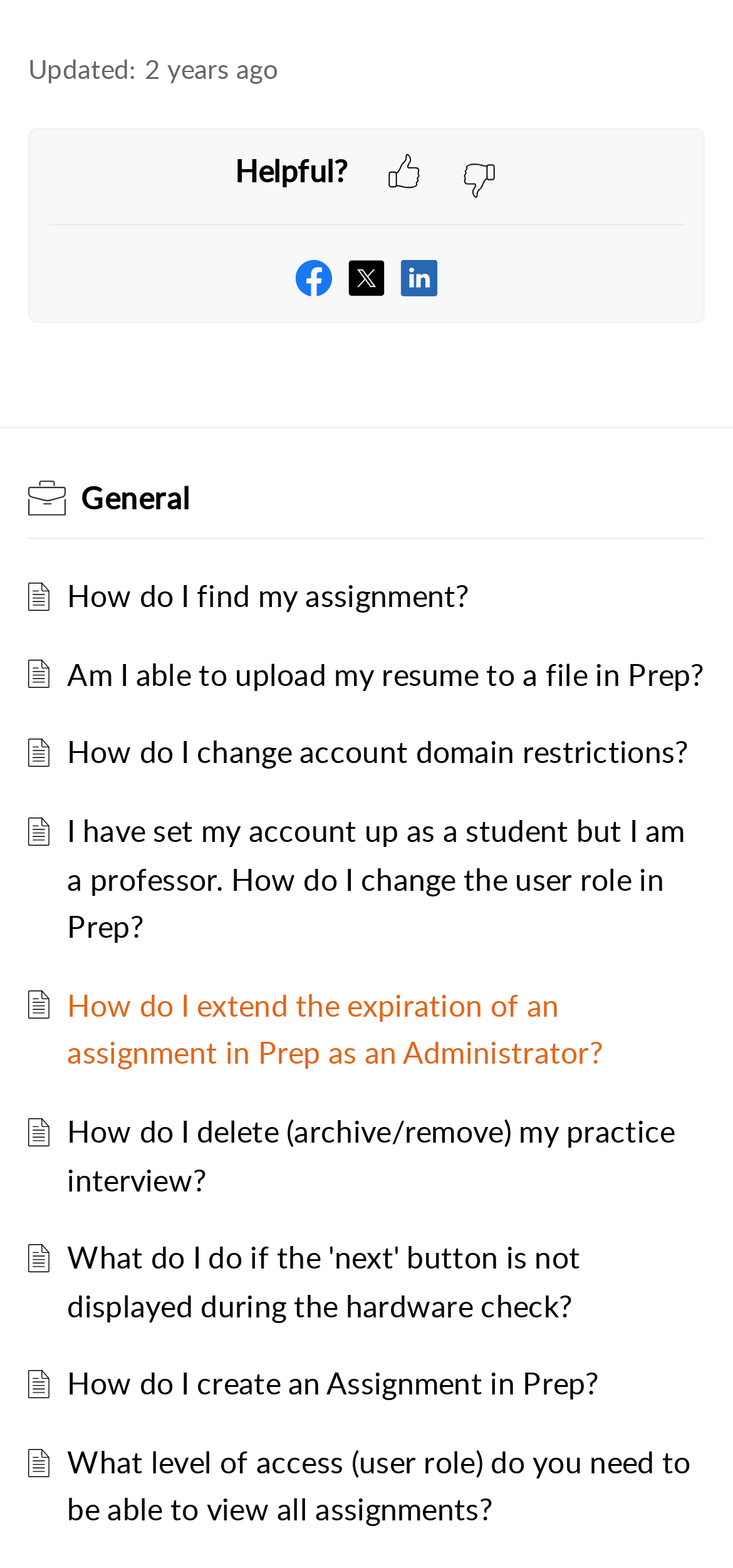Could you find the bounding box coordinates of the clickable area to complete this instruction: "Click on Facebook"?

[0.403, 0.163, 0.454, 0.19]